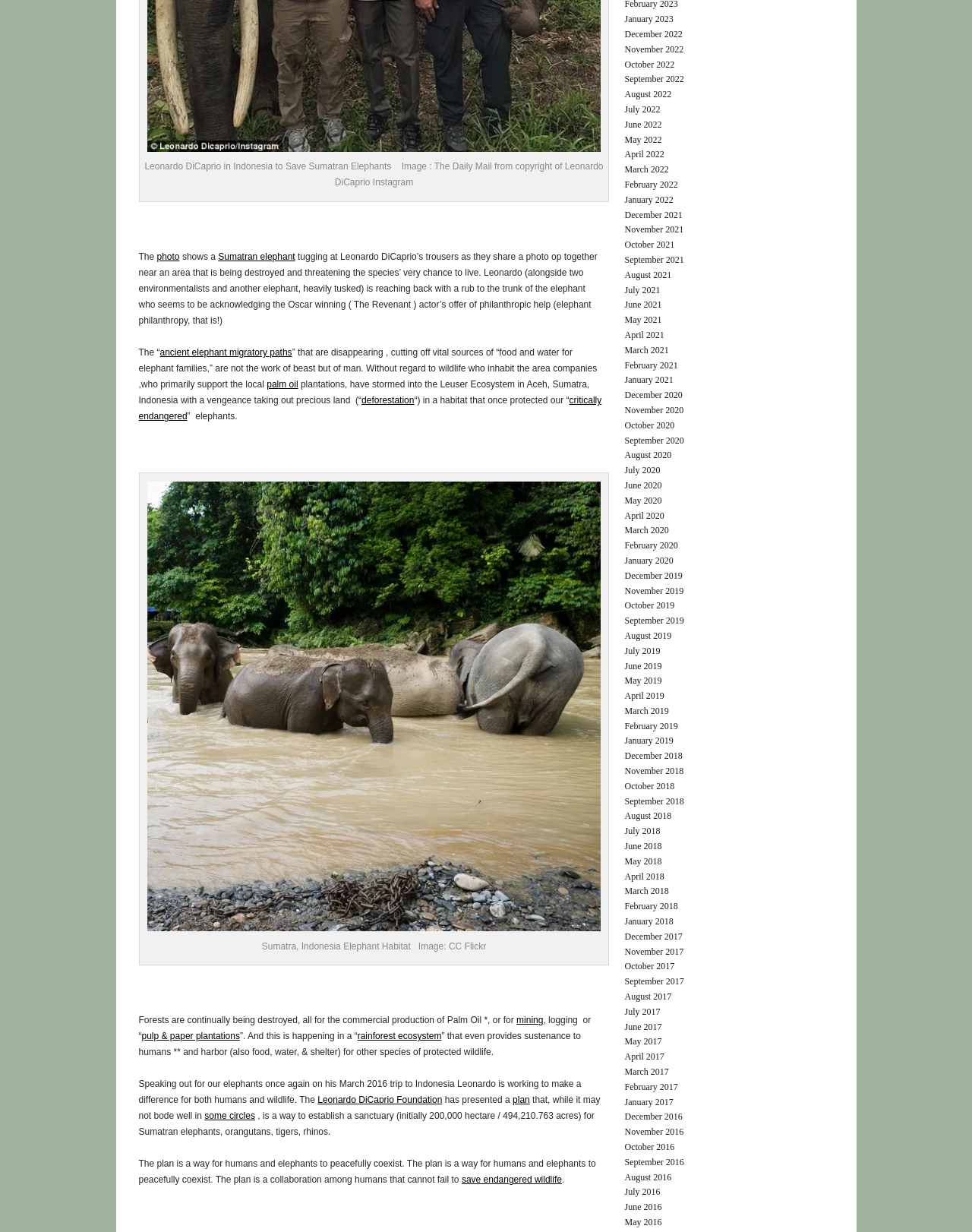Please identify the bounding box coordinates of the element's region that needs to be clicked to fulfill the following instruction: "Check the Leonardo DiCaprio Foundation". The bounding box coordinates should consist of four float numbers between 0 and 1, i.e., [left, top, right, bottom].

[0.327, 0.889, 0.455, 0.897]